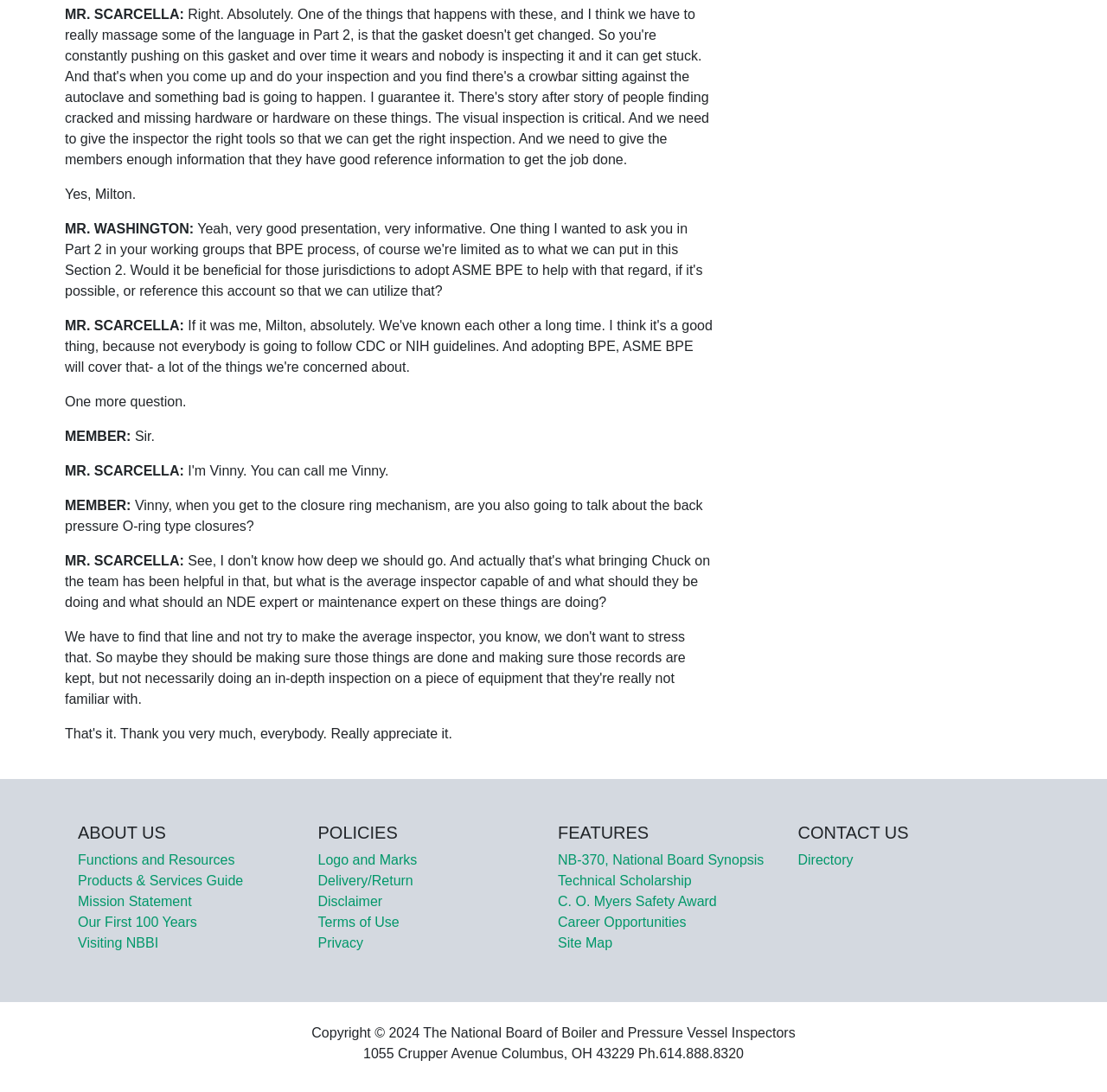Reply to the question with a single word or phrase:
What is the address of the organization?

1055 Crupper Avenue Columbus, OH 43229